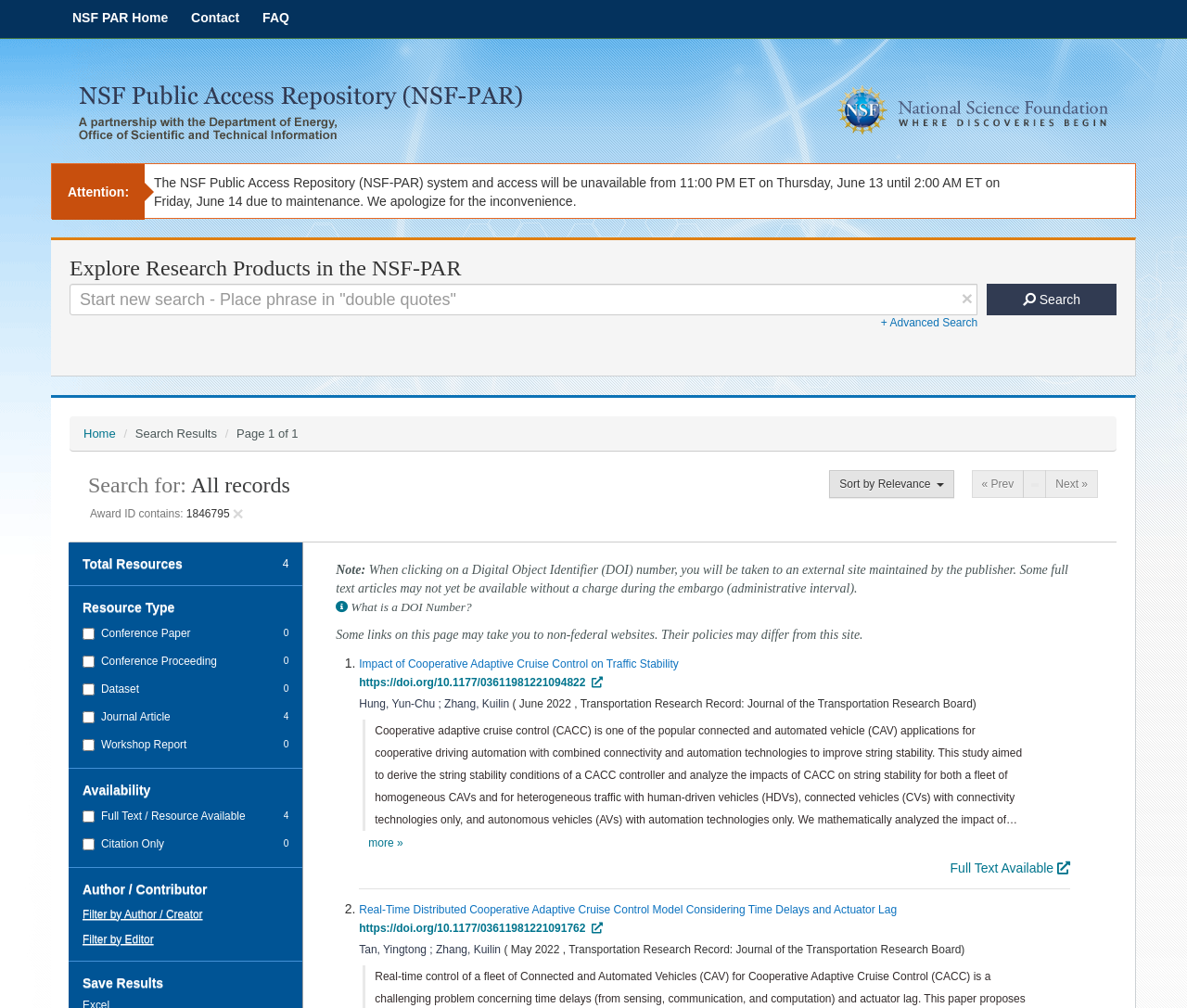What is the availability of the second search result?
Give a one-word or short-phrase answer derived from the screenshot.

Citation Only